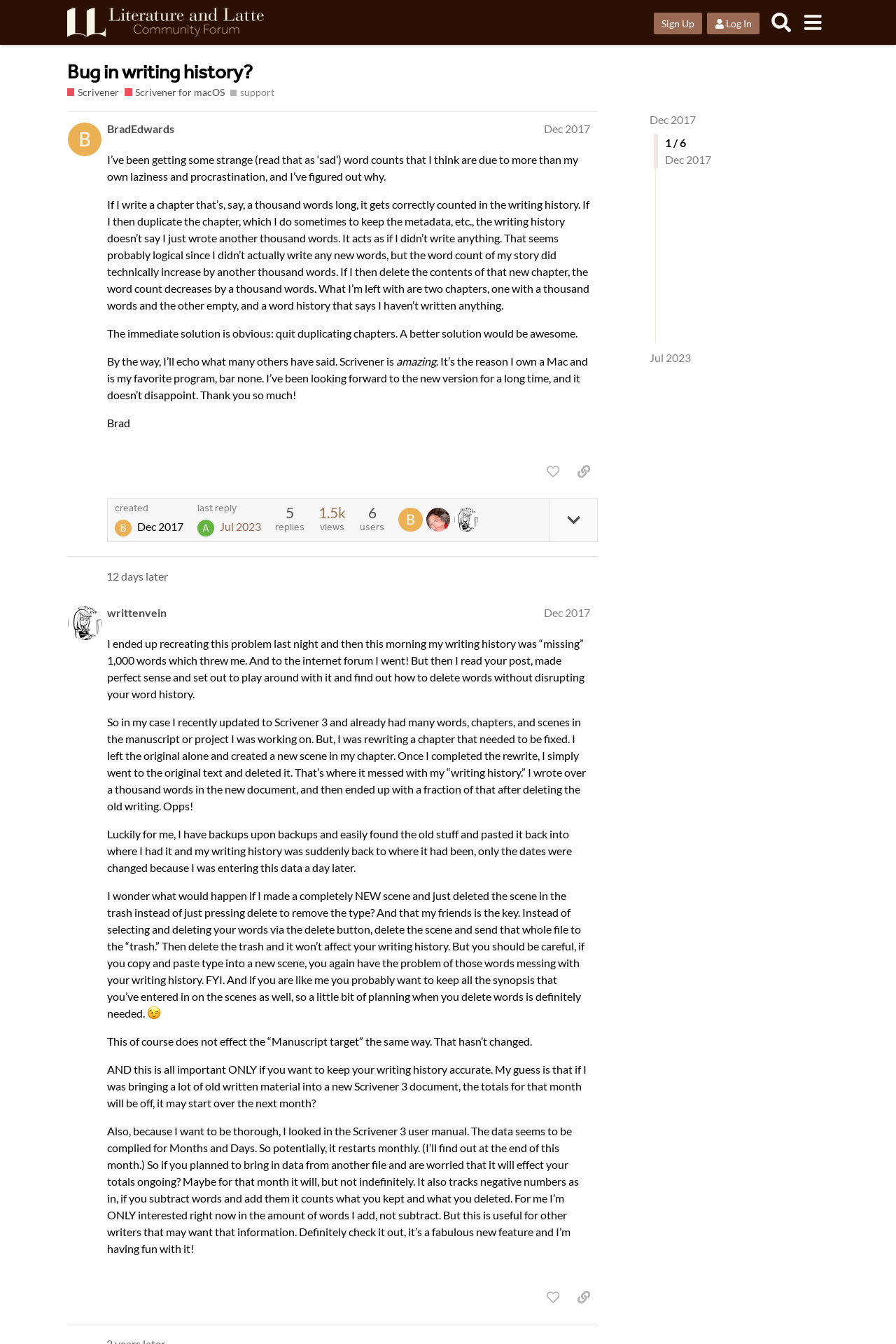What is the username of the user who started this thread?
Please provide a single word or phrase as your answer based on the image.

BradEdwards